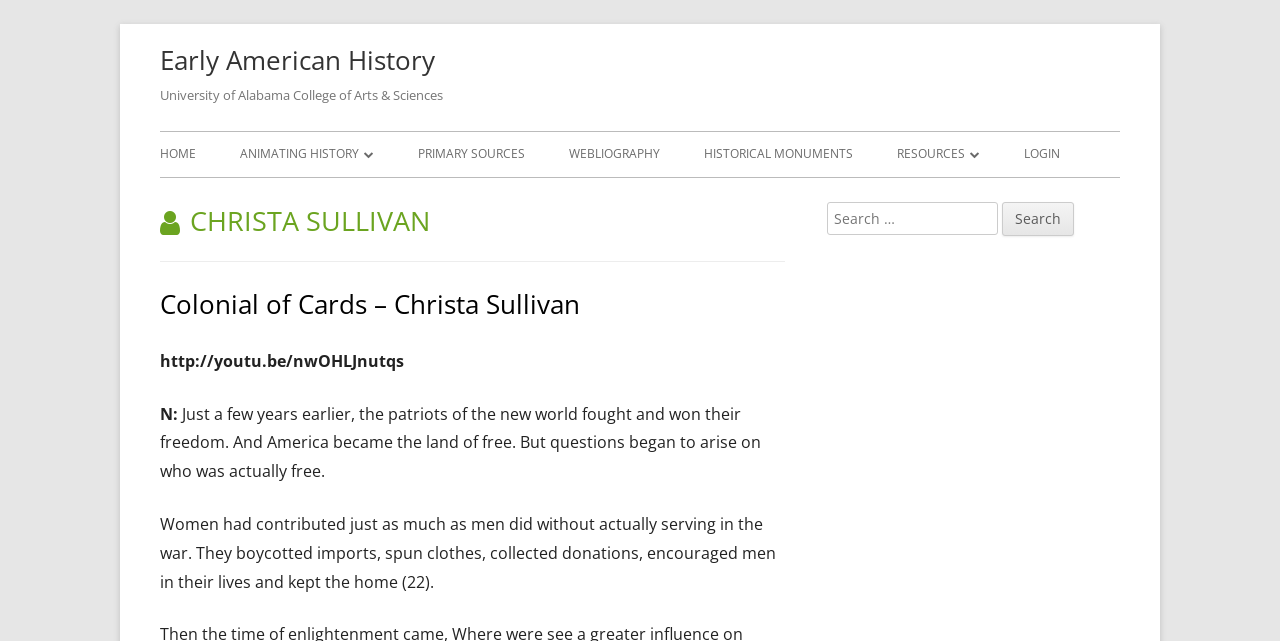Based on what you see in the screenshot, provide a thorough answer to this question: What is the topic of the webpage?

The topic of the webpage can be inferred from the title of the webpage, which is 'Christa Sullivan – Early American History', and also from the content of the webpage, which discusses the role of women in the American Revolution.